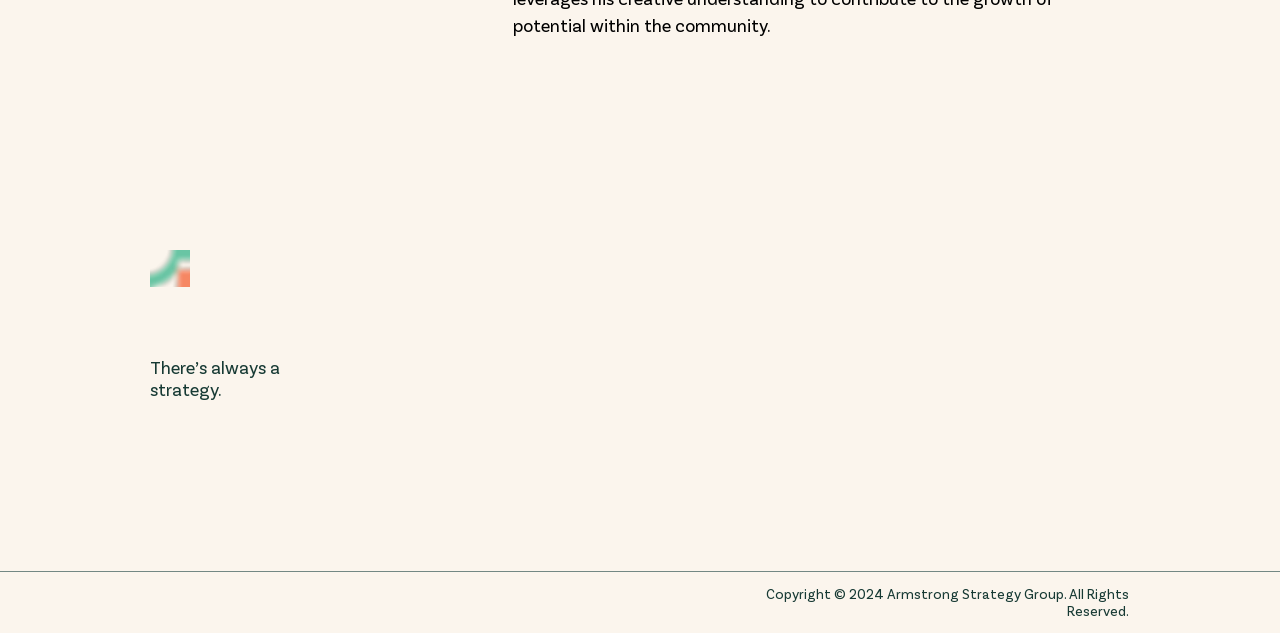Find the UI element described as: "Services" and predict its bounding box coordinates. Ensure the coordinates are four float numbers between 0 and 1, [left, top, right, bottom].

[0.305, 0.433, 0.416, 0.494]